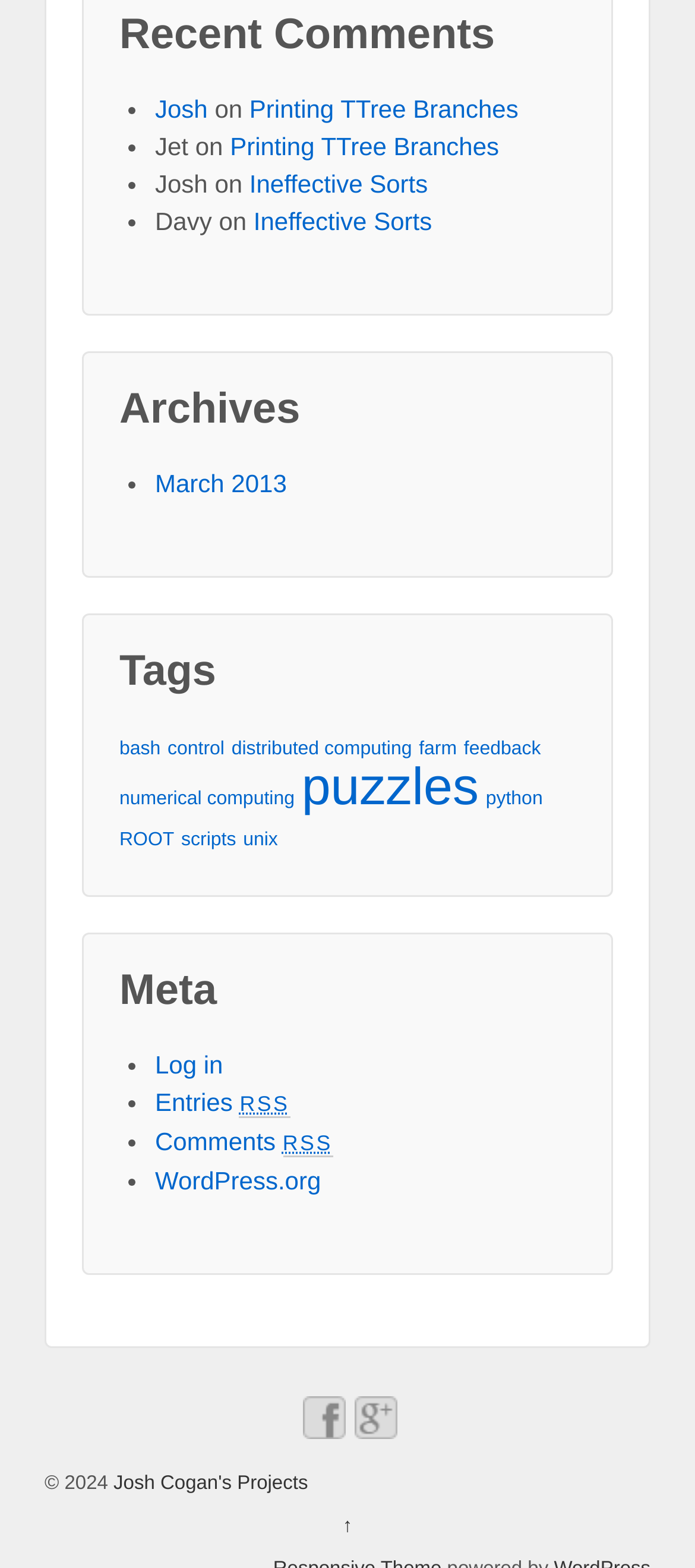Please find the bounding box coordinates (top-left x, top-left y, bottom-right x, bottom-right y) in the screenshot for the UI element described as follows: scripts

[0.261, 0.524, 0.34, 0.548]